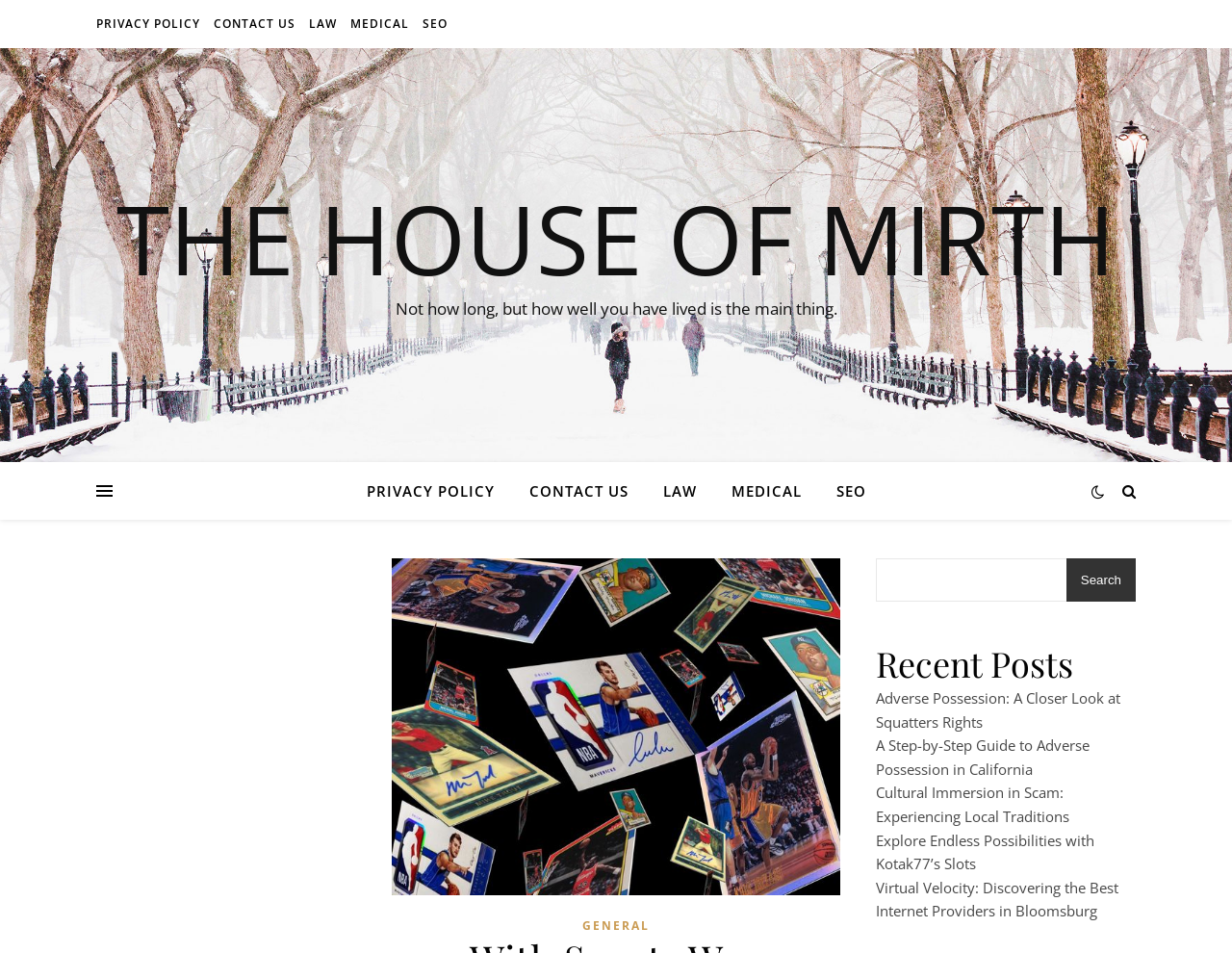What is the main topic of the webpage?
Look at the image and answer the question using a single word or phrase.

Sports Cards